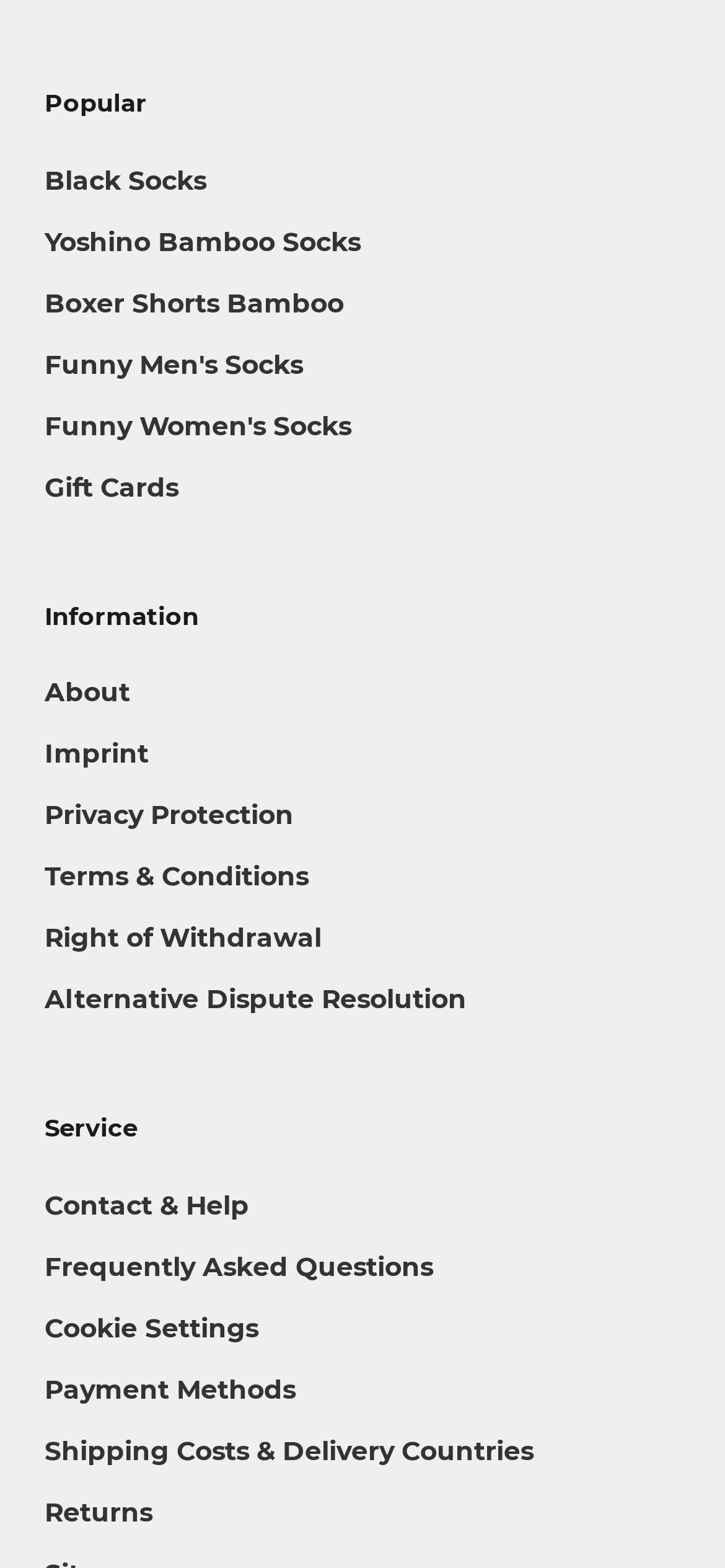Identify the bounding box coordinates of the region that needs to be clicked to carry out this instruction: "View February 2023". Provide these coordinates as four float numbers ranging from 0 to 1, i.e., [left, top, right, bottom].

None